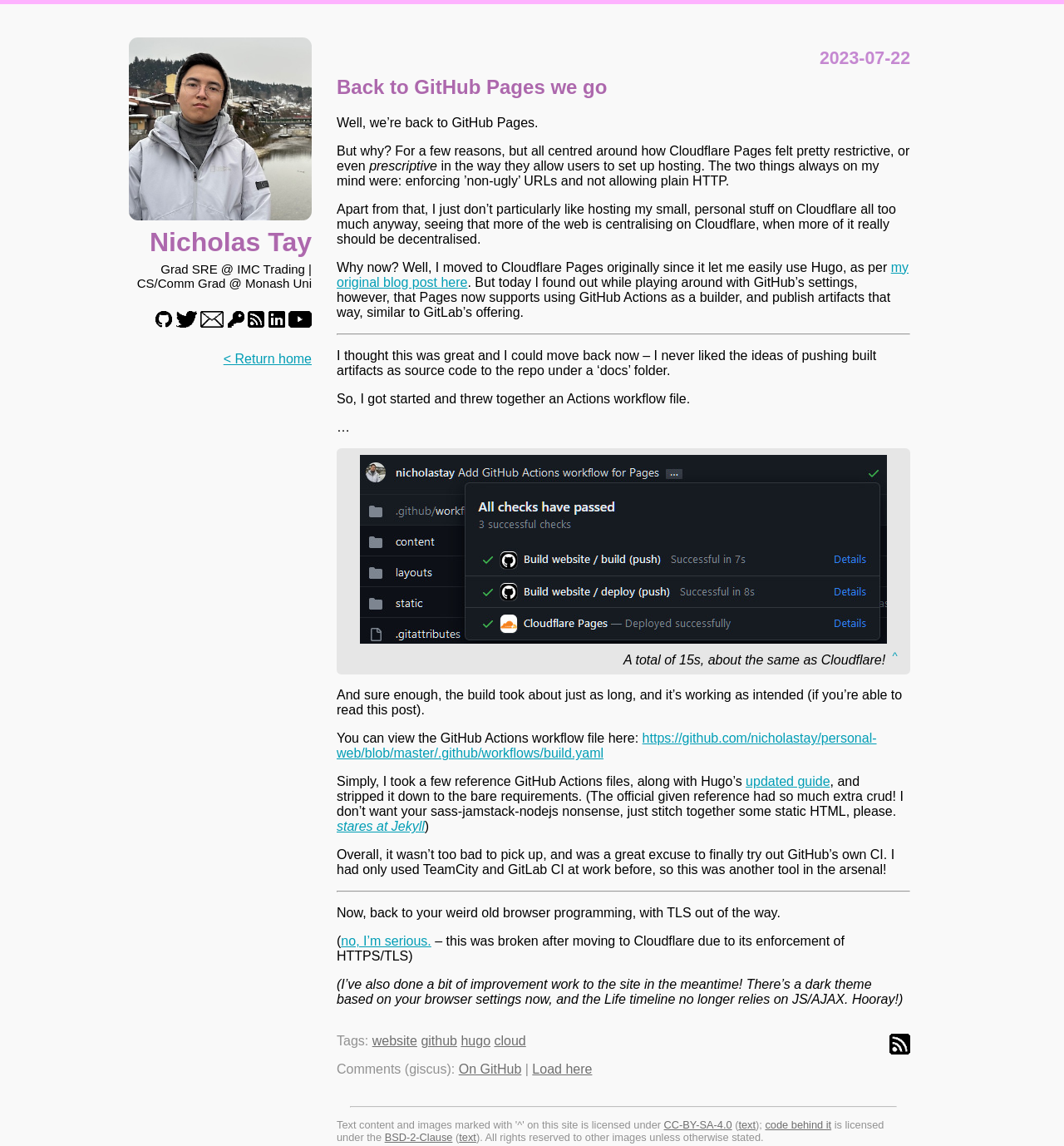Pinpoint the bounding box coordinates of the element you need to click to execute the following instruction: "View Nicholas Tay's GitHub profile". The bounding box should be represented by four float numbers between 0 and 1, in the format [left, top, right, bottom].

[0.146, 0.275, 0.165, 0.288]